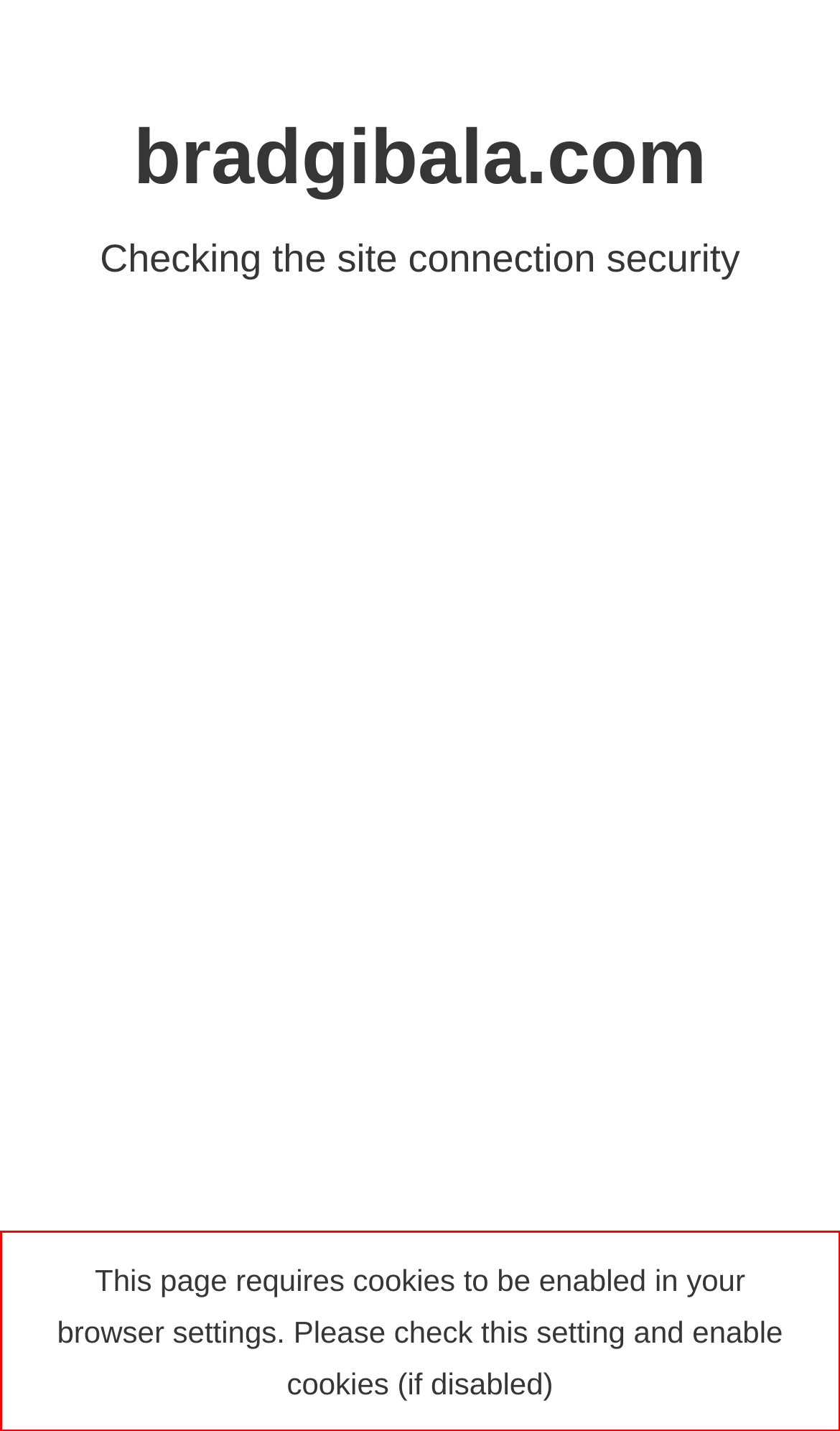Please look at the screenshot provided and find the red bounding box. Extract the text content contained within this bounding box.

This page requires cookies to be enabled in your browser settings. Please check this setting and enable cookies (if disabled)